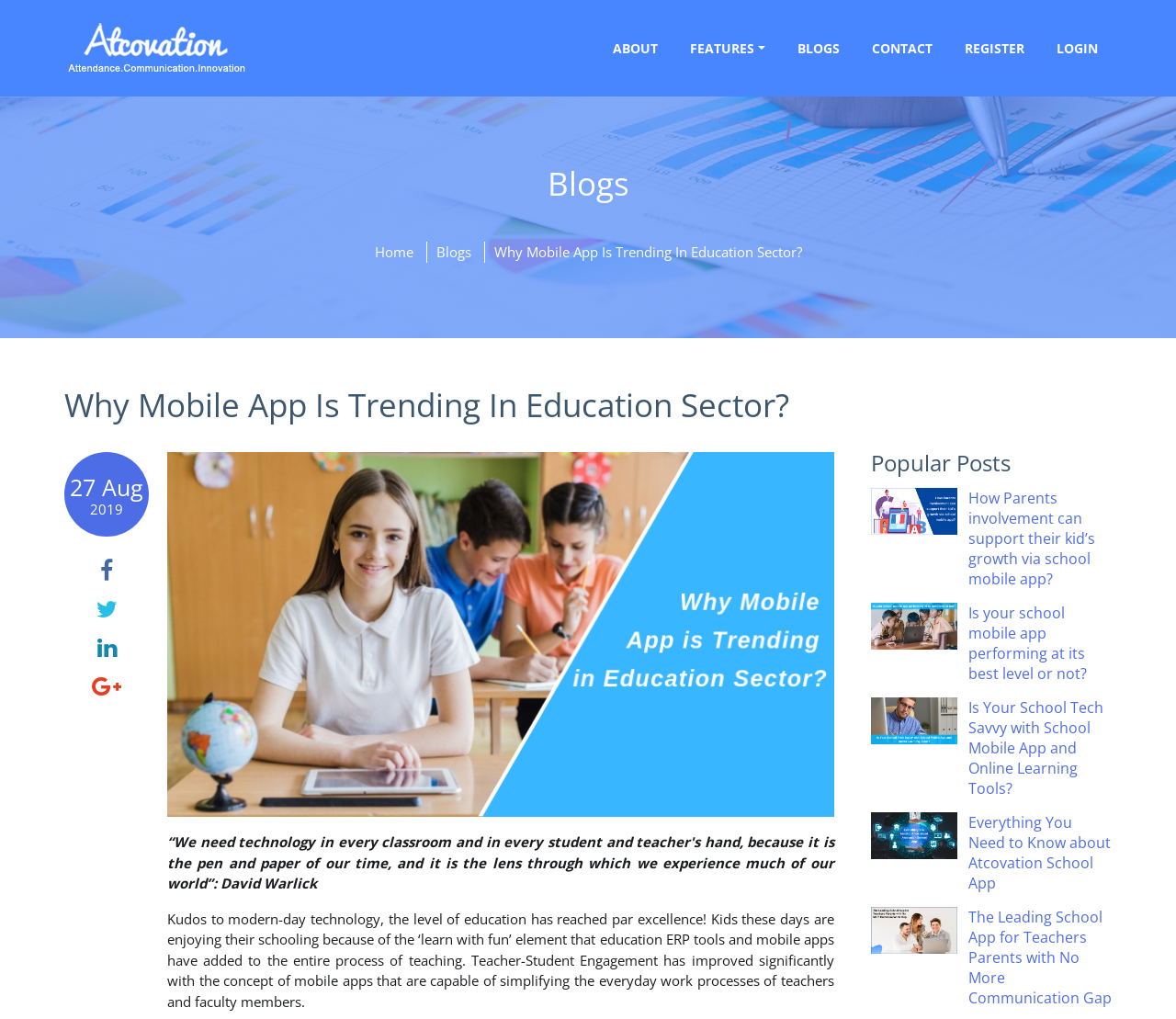Use a single word or phrase to respond to the question:
What is the date of the blog post?

27 Aug 2019